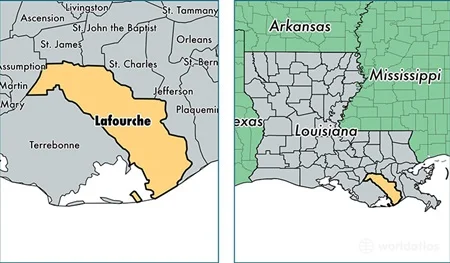Provide a brief response using a word or short phrase to this question:
What event led to Deputy Harry Guillot finding a kitten in a vehicle?

Hurricane Barry